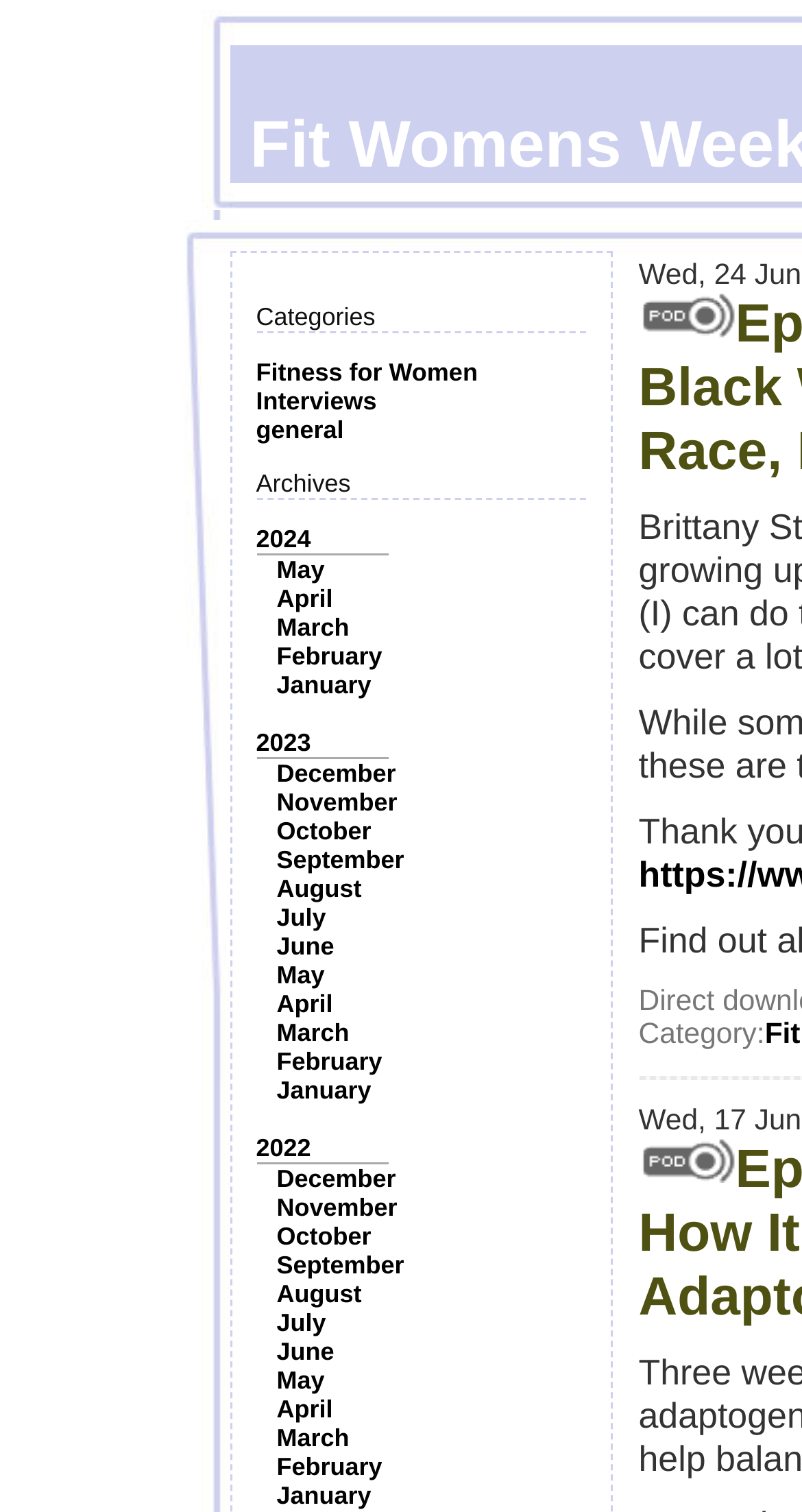Show the bounding box coordinates for the element that needs to be clicked to execute the following instruction: "Go to January 2023 archives". Provide the coordinates in the form of four float numbers between 0 and 1, i.e., [left, top, right, bottom].

[0.345, 0.444, 0.463, 0.463]